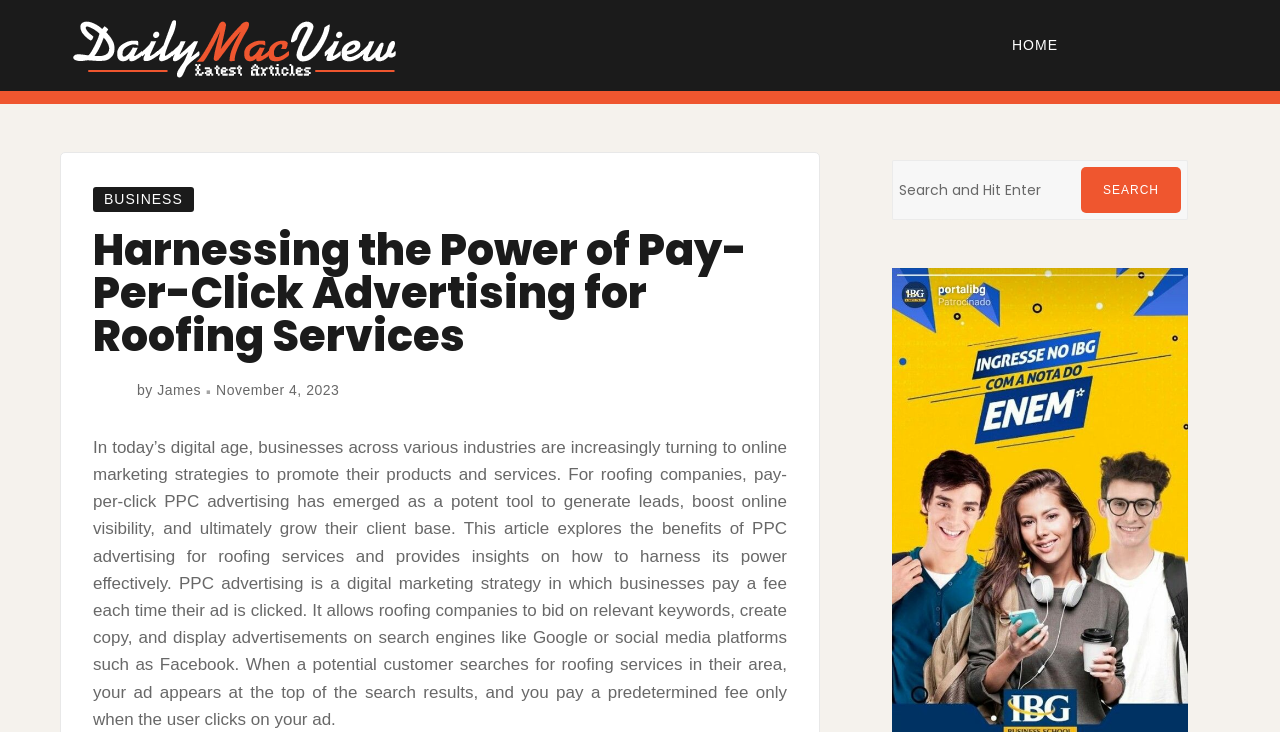Please mark the bounding box coordinates of the area that should be clicked to carry out the instruction: "read the article".

[0.073, 0.312, 0.615, 0.489]